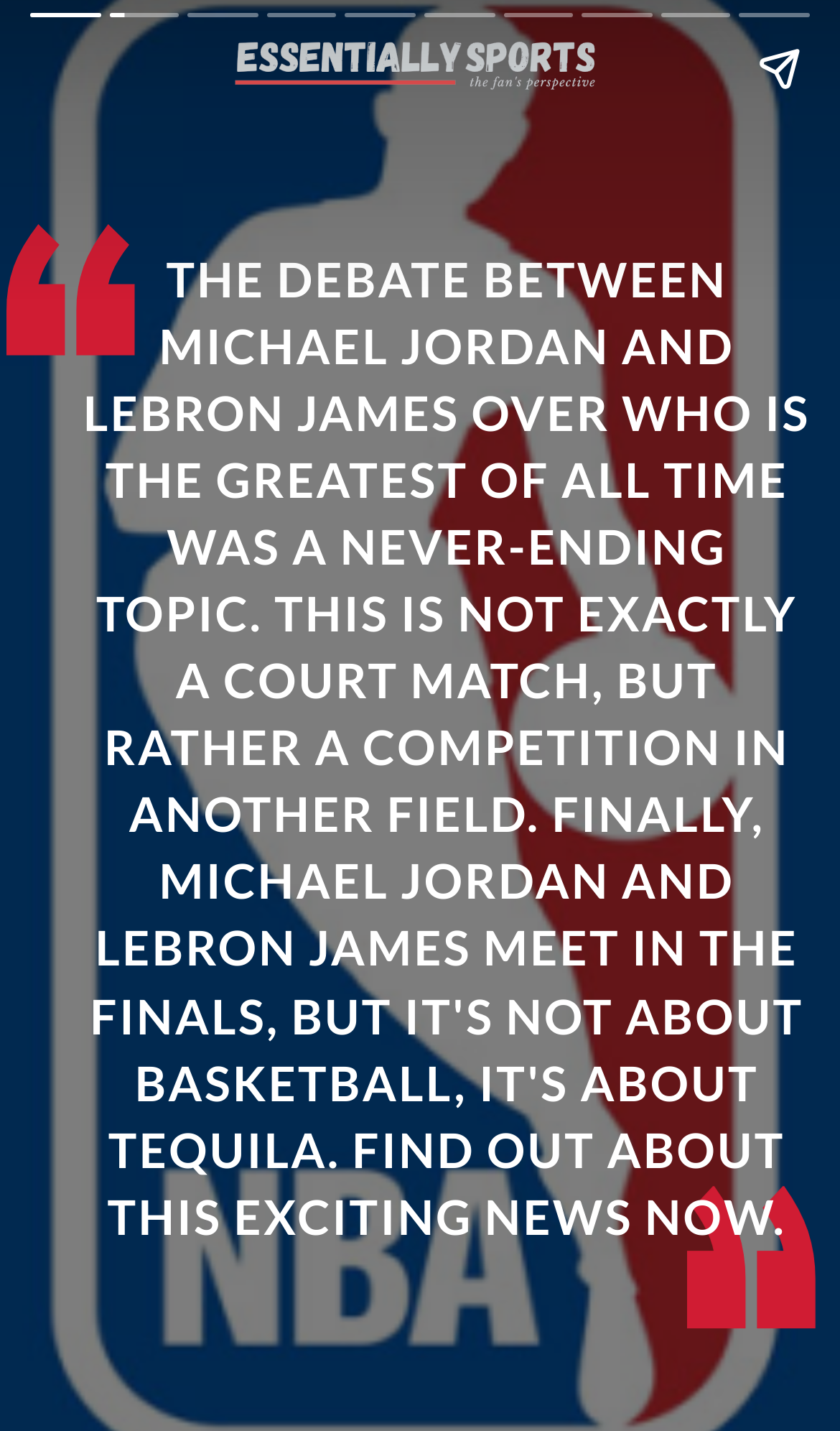Are there navigation buttons on the webpage?
Using the information from the image, give a concise answer in one word or a short phrase.

Yes